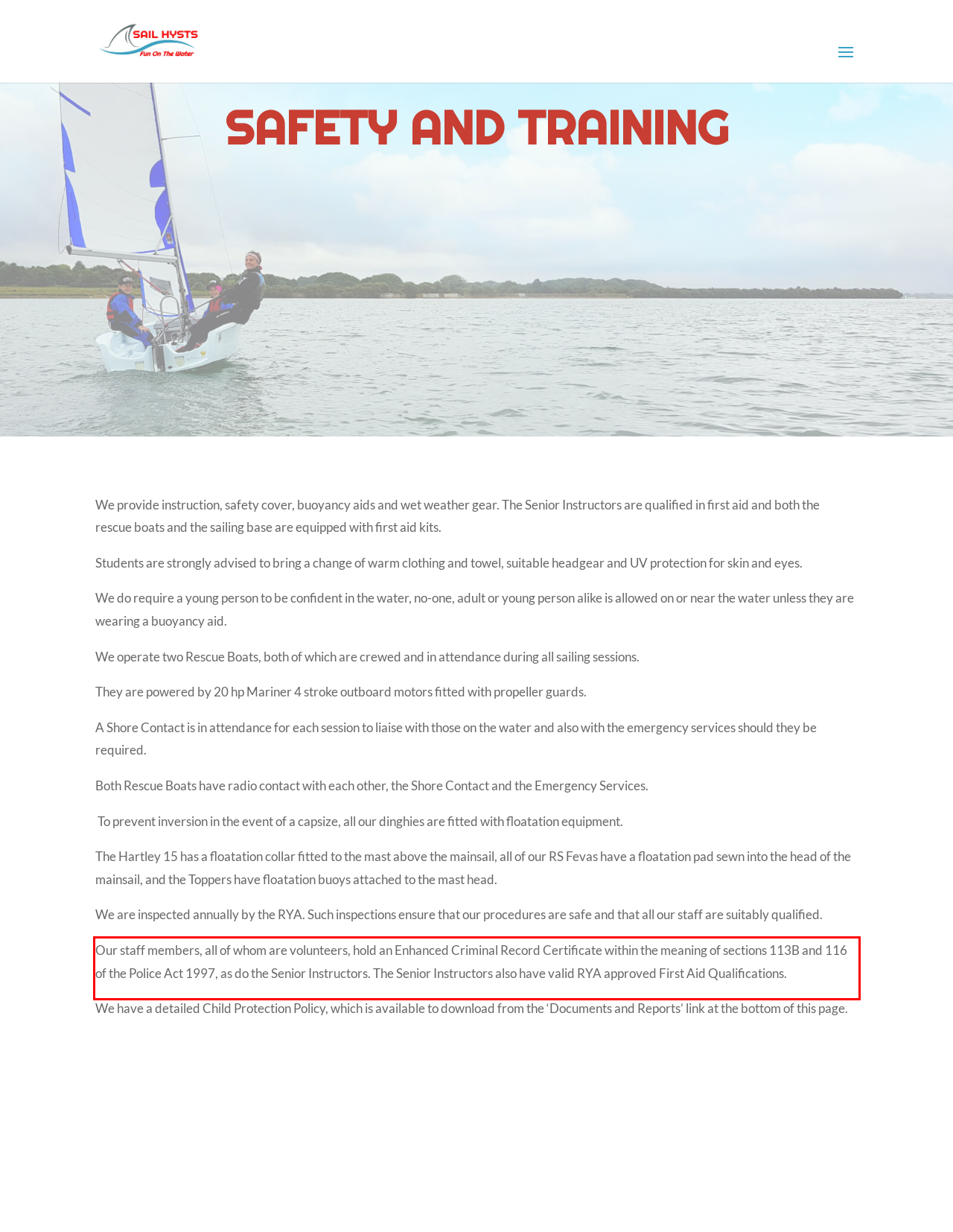Examine the screenshot of the webpage, locate the red bounding box, and perform OCR to extract the text contained within it.

Our staff members, all of whom are volunteers, hold an Enhanced Criminal Record Certificate within the meaning of sections 113B and 116 of the Police Act 1997, as do the Senior Instructors. The Senior Instructors also have valid RYA approved First Aid Qualifications.